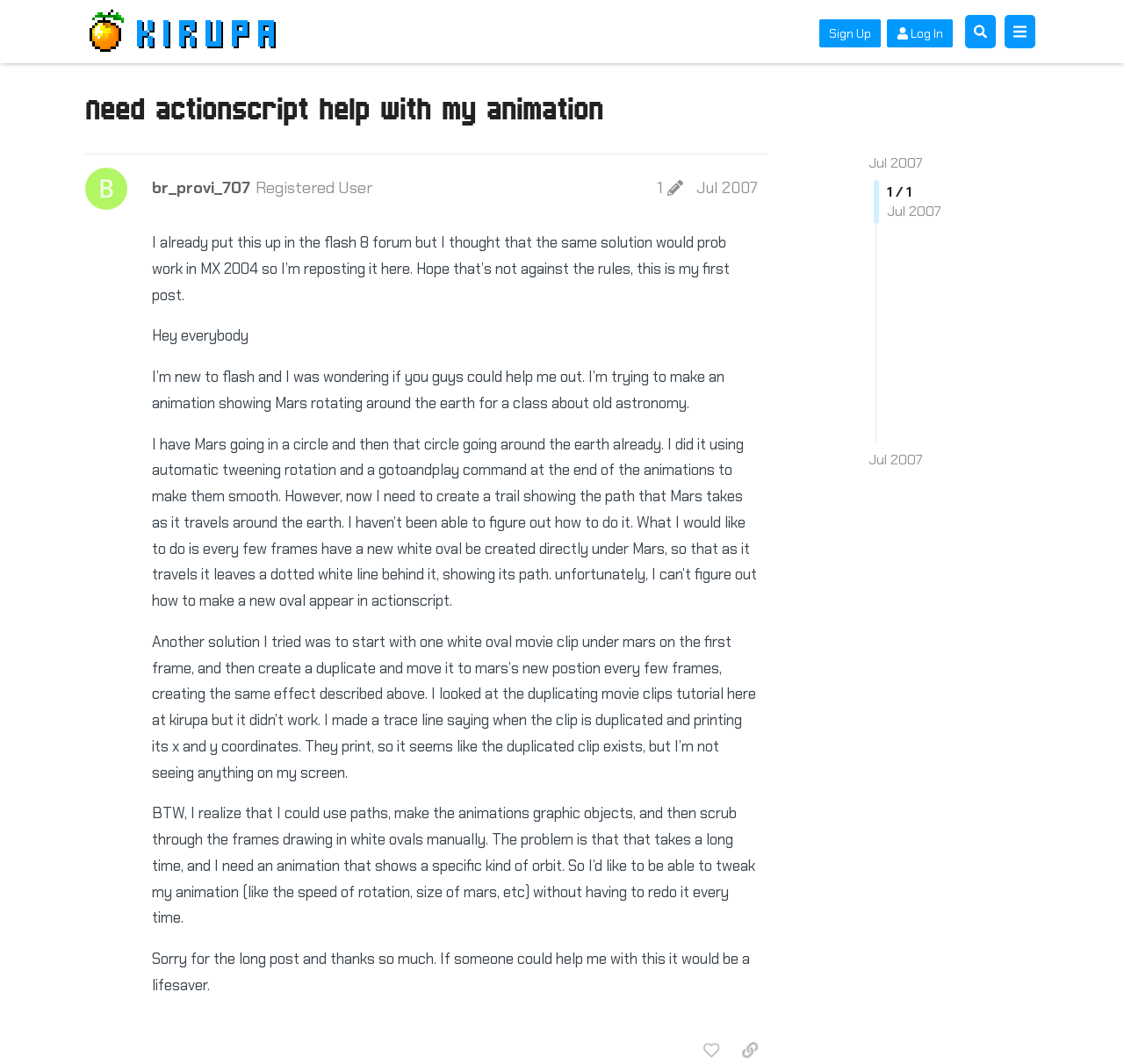Kindly determine the bounding box coordinates of the area that needs to be clicked to fulfill this instruction: "View the post history".

[0.58, 0.168, 0.612, 0.185]